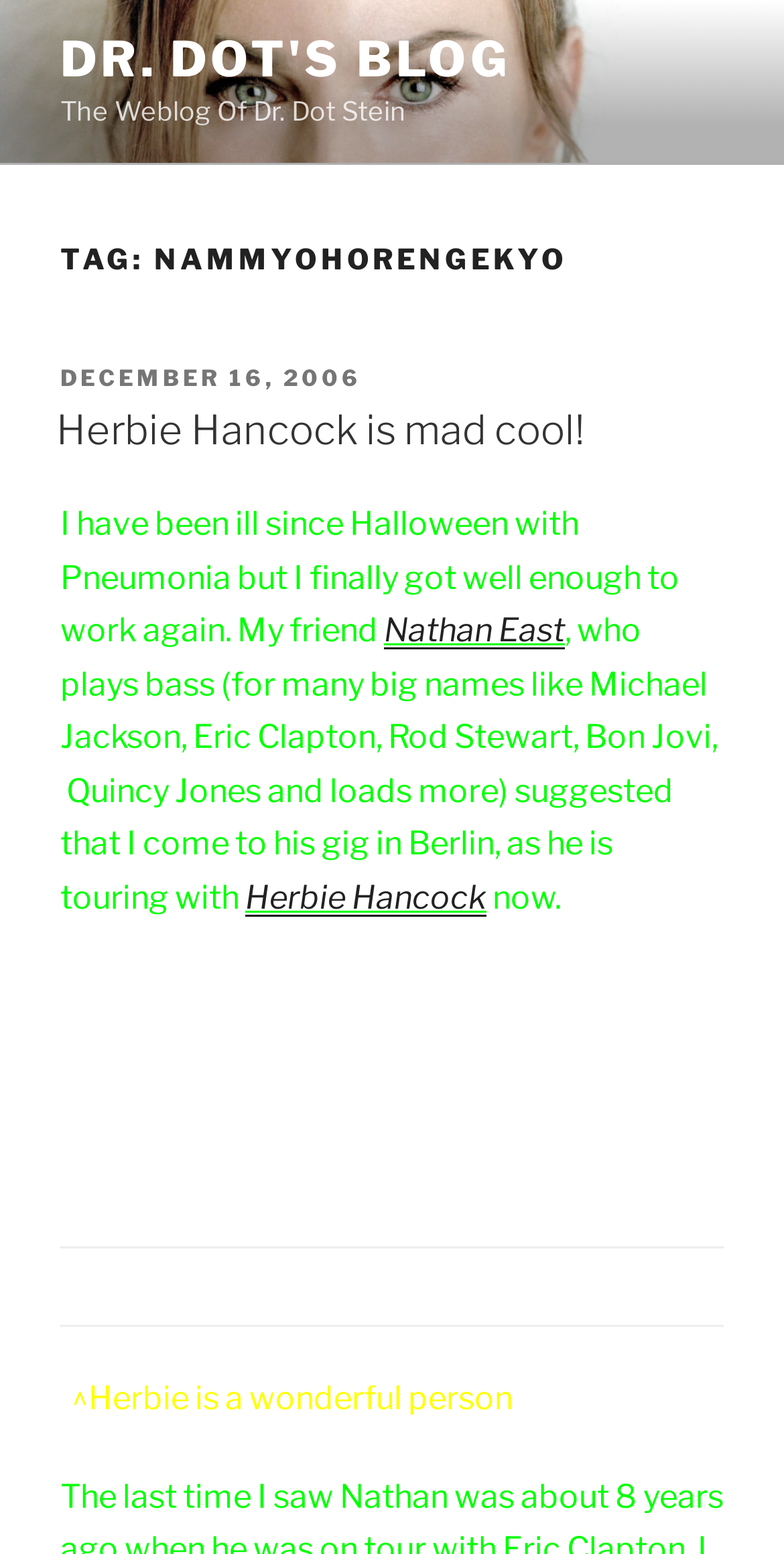What is the name of the blogger?
Using the information presented in the image, please offer a detailed response to the question.

The name of the blogger can be found in the static text element 'The Weblog Of Dr. Dot Stein' which is a child of the root element.